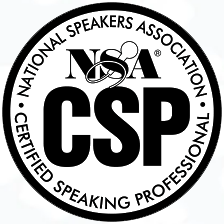Detail all significant aspects of the image you see.

The image features the official logo of the Certified Speaking Professional (CSP) designation, awarded by the National Speakers Association (NSA). This emblem is circular in design, prominently displaying the abbreviation "CSP" in bold letters, which signifies a high standard of excellence in the speaking profession. Surrounding the abbreviation, the logo includes the full name of the association: "NATIONAL SPEAKERS ASSOCIATION," signifying its authority and prestige within the industry. The CSP designation is a mark of professional skill and commitment, awarded to those who meet rigorous criteria defined by the NSA, showcasing their dedication to continuing education and ethical practices in the field of professional speaking.